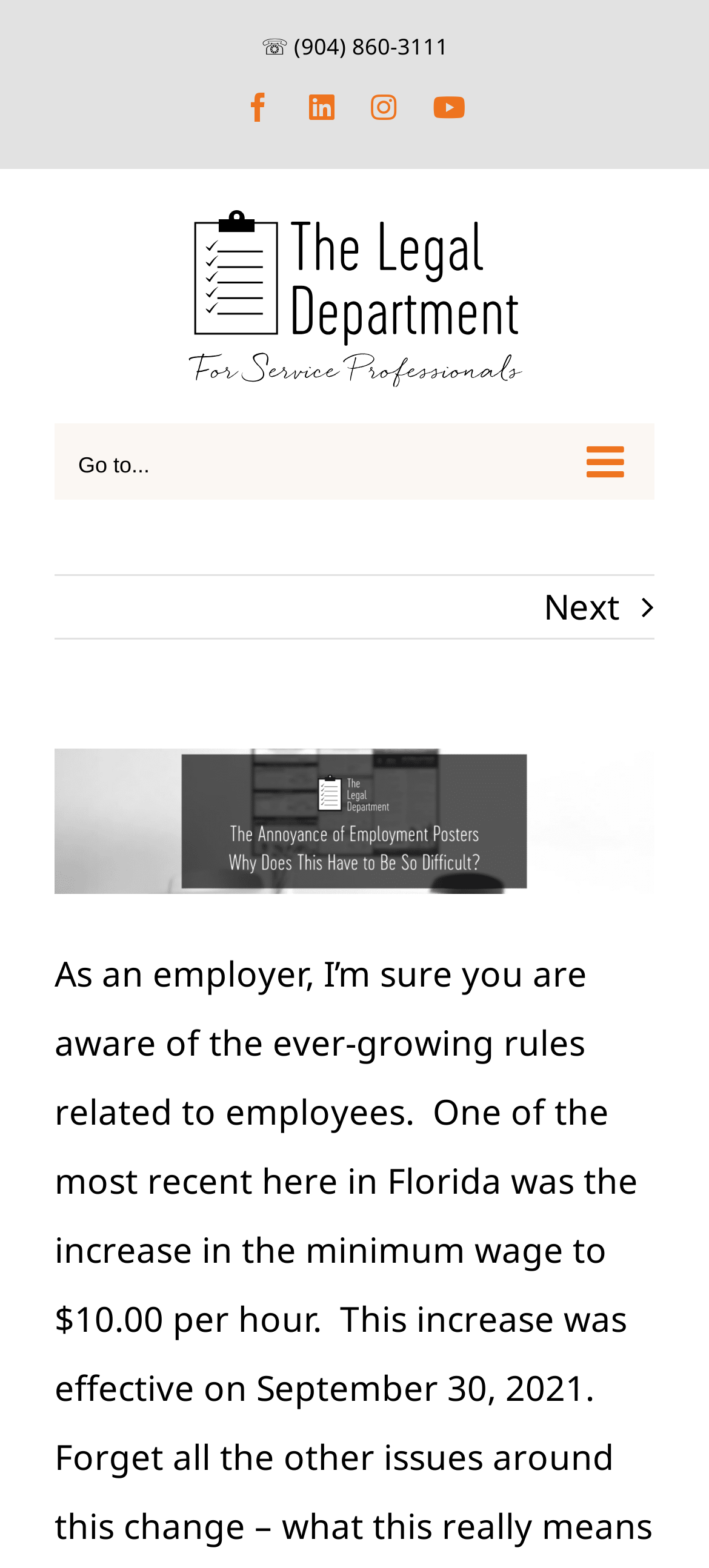Summarize the webpage comprehensively, mentioning all visible components.

The webpage is about employment posters and compliance, with a focus on providing resources for remote workers. At the top left of the page, there is a logo of "The Legal Department" accompanied by an image. Below the logo, there are social media links to Facebook, LinkedIn, Instagram, and YouTube, aligned horizontally and centered at the top of the page.

On the top right, there is a phone number link "☏ (904) 860-3111" and a navigation menu button labeled "Main Menu Mobile" with an arrow icon. When expanded, the menu likely contains links to other sections of the website.

The main content of the page is not explicitly described in the accessibility tree, but based on the meta description, it likely provides information on which employment posters are required, how to download free copies, and how to ensure access for remote workers. There is also a "Next" link at the bottom right of the page, suggesting that there may be additional content or steps to follow.